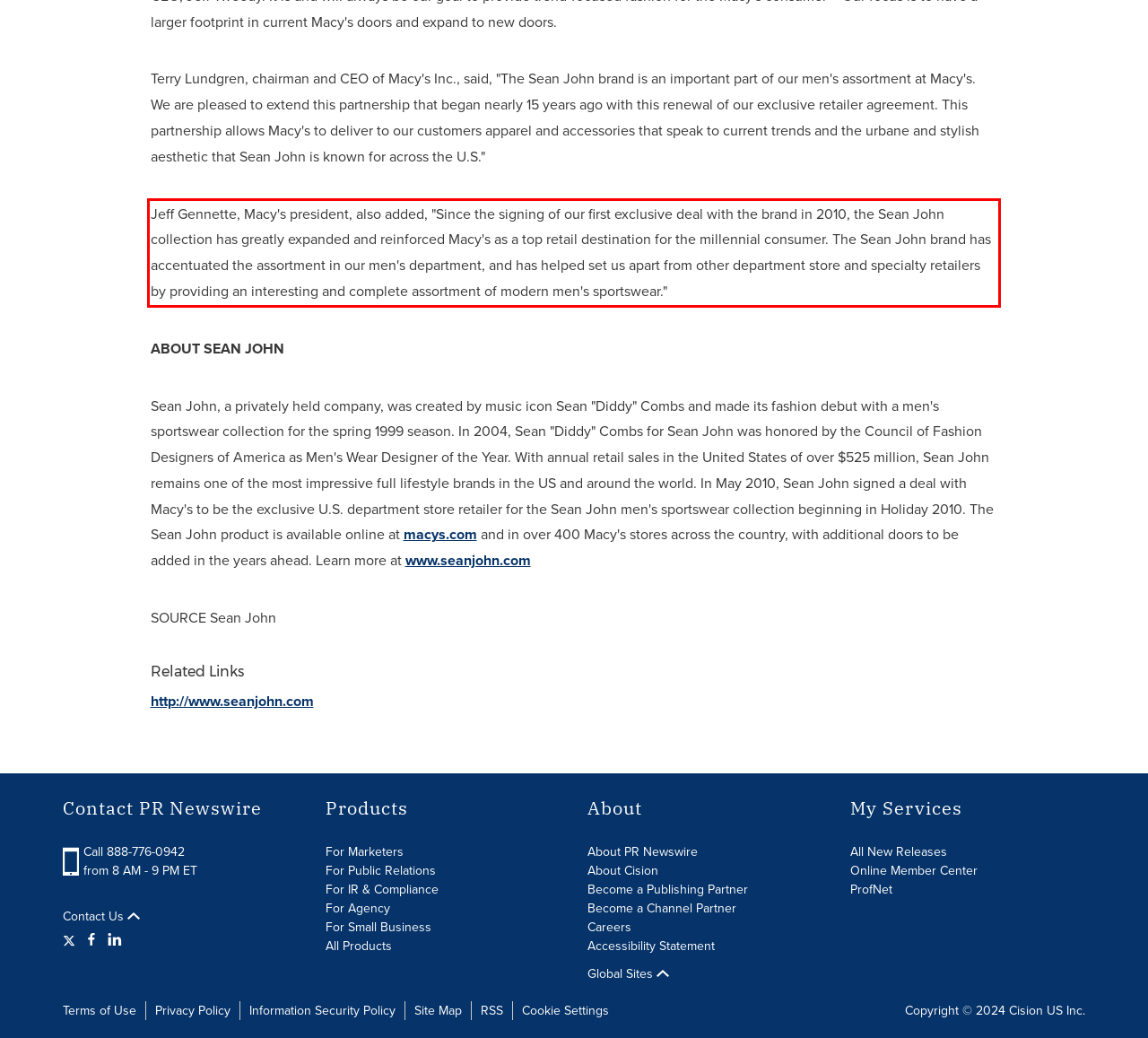You are provided with a webpage screenshot that includes a red rectangle bounding box. Extract the text content from within the bounding box using OCR.

Jeff Gennette, Macy's president, also added, "Since the signing of our first exclusive deal with the brand in 2010, the Sean John collection has greatly expanded and reinforced Macy's as a top retail destination for the millennial consumer. The Sean John brand has accentuated the assortment in our men's department, and has helped set us apart from other department store and specialty retailers by providing an interesting and complete assortment of modern men's sportswear."